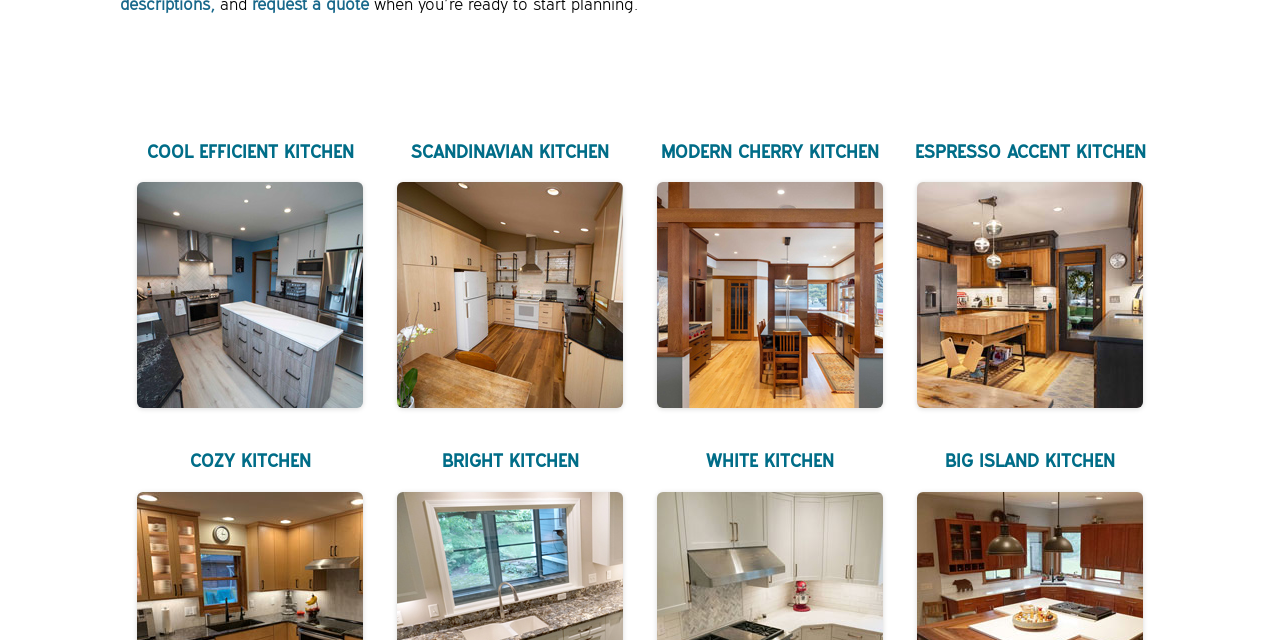Determine the bounding box for the UI element as described: "Modern Cherry Kitchen". The coordinates should be represented as four float numbers between 0 and 1, formatted as [left, top, right, bottom].

[0.5, 0.194, 0.703, 0.677]